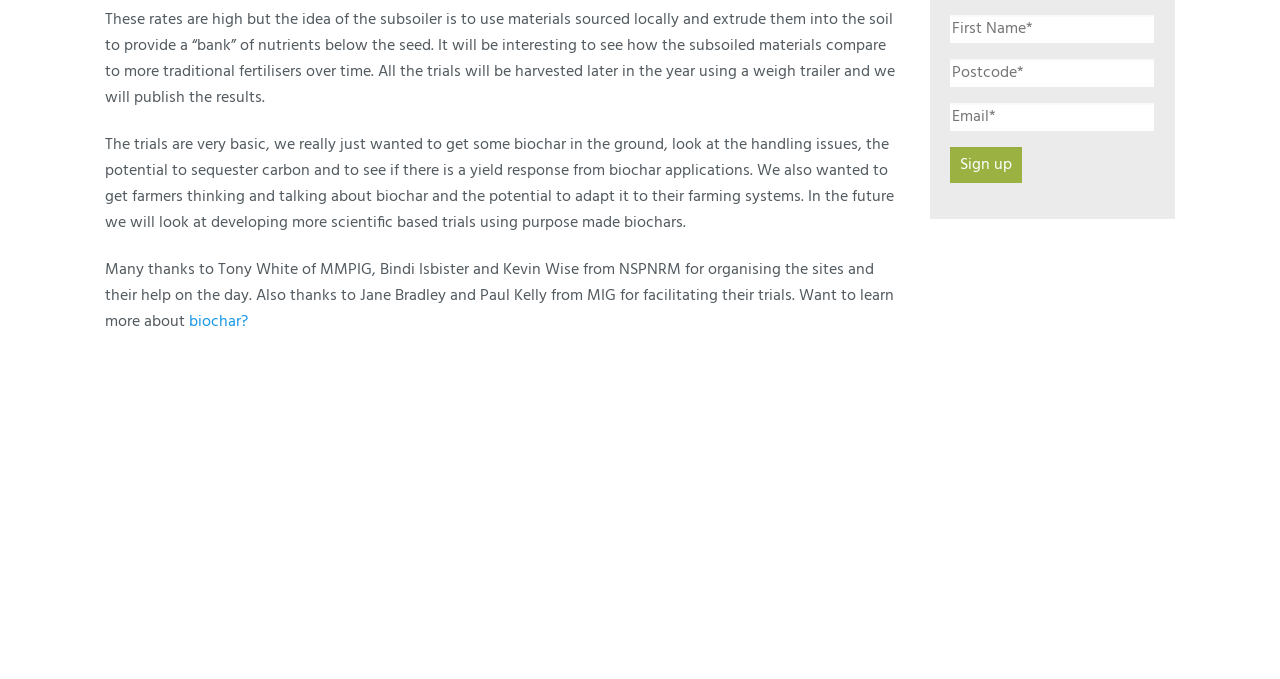Identify the bounding box coordinates for the element that needs to be clicked to fulfill this instruction: "Go to Partners For Development homepage". Provide the coordinates in the format of four float numbers between 0 and 1: [left, top, right, bottom].

None